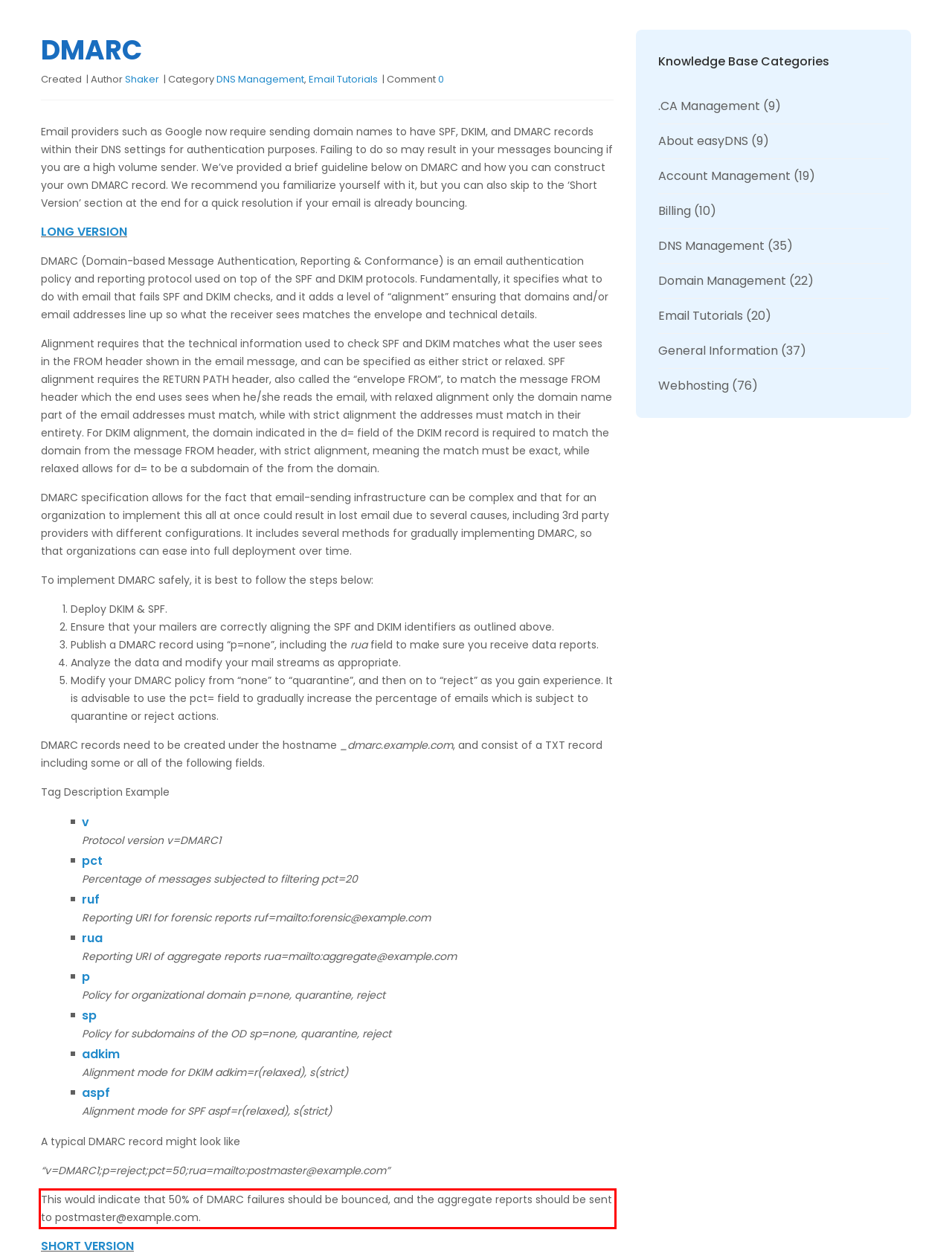Within the screenshot of the webpage, there is a red rectangle. Please recognize and generate the text content inside this red bounding box.

This would indicate that 50% of DMARC failures should be bounced, and the aggregate reports should be sent to postmaster@example.com.